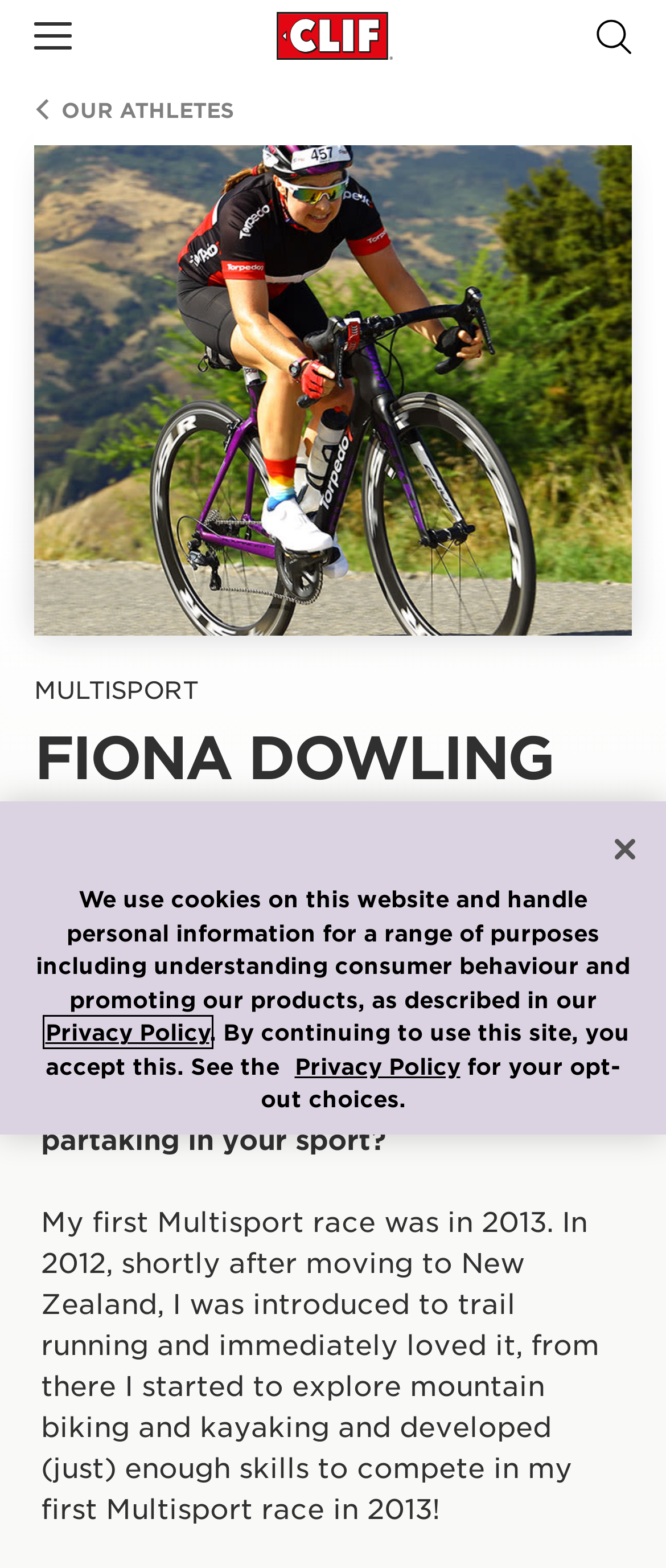Please specify the bounding box coordinates in the format (top-left x, top-left y, bottom-right x, bottom-right y), with values ranging from 0 to 1. Identify the bounding box for the UI component described as follows: parent_node: Products

[0.051, 0.014, 0.108, 0.031]